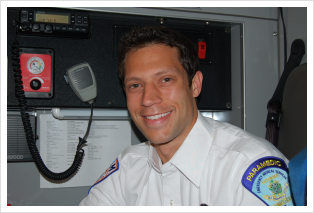What is the purpose of the radio in the background?
Refer to the image and give a detailed answer to the question.

The radio in the background is likely used for communication during emergencies, allowing the paramedic to receive and respond to emergency calls, coordinate with other responders, and stay informed about the situation. This is a crucial tool for paramedics to effectively respond to emergencies and provide timely care to patients.